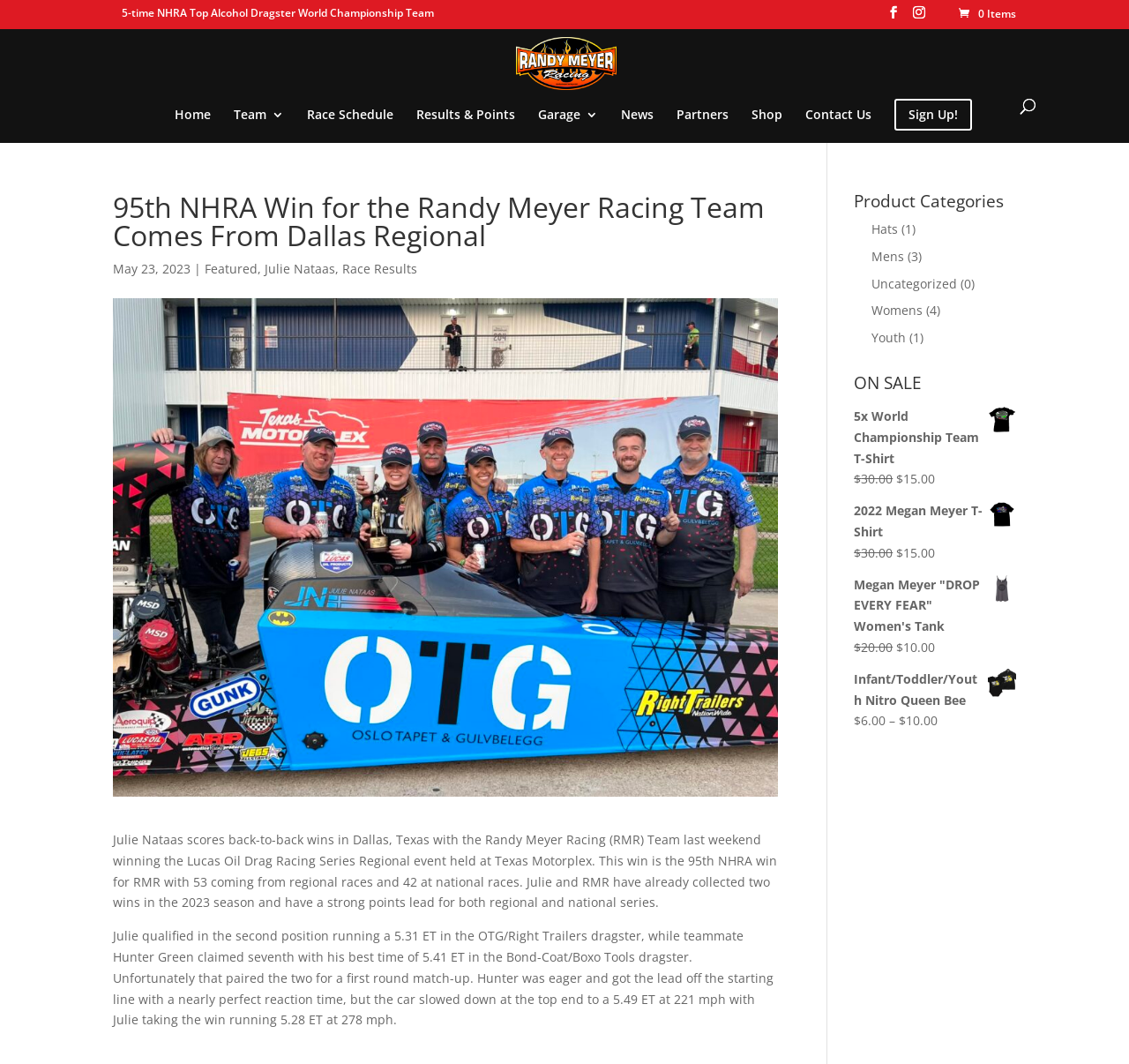Please mark the bounding box coordinates of the area that should be clicked to carry out the instruction: "Read the '95th NHRA Win' news".

[0.1, 0.182, 0.689, 0.243]